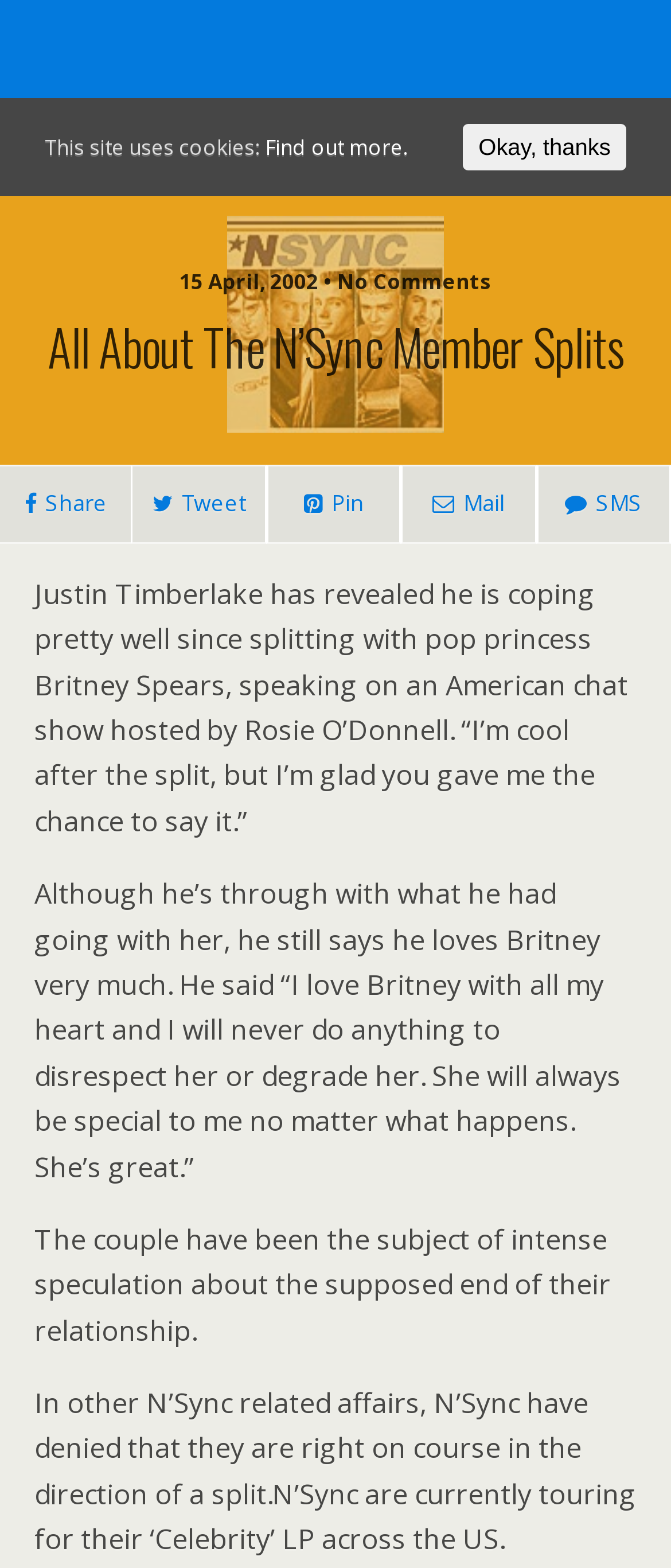Specify the bounding box coordinates of the region I need to click to perform the following instruction: "Share this article". The coordinates must be four float numbers in the range of 0 to 1, i.e., [left, top, right, bottom].

[0.0, 0.297, 0.196, 0.347]